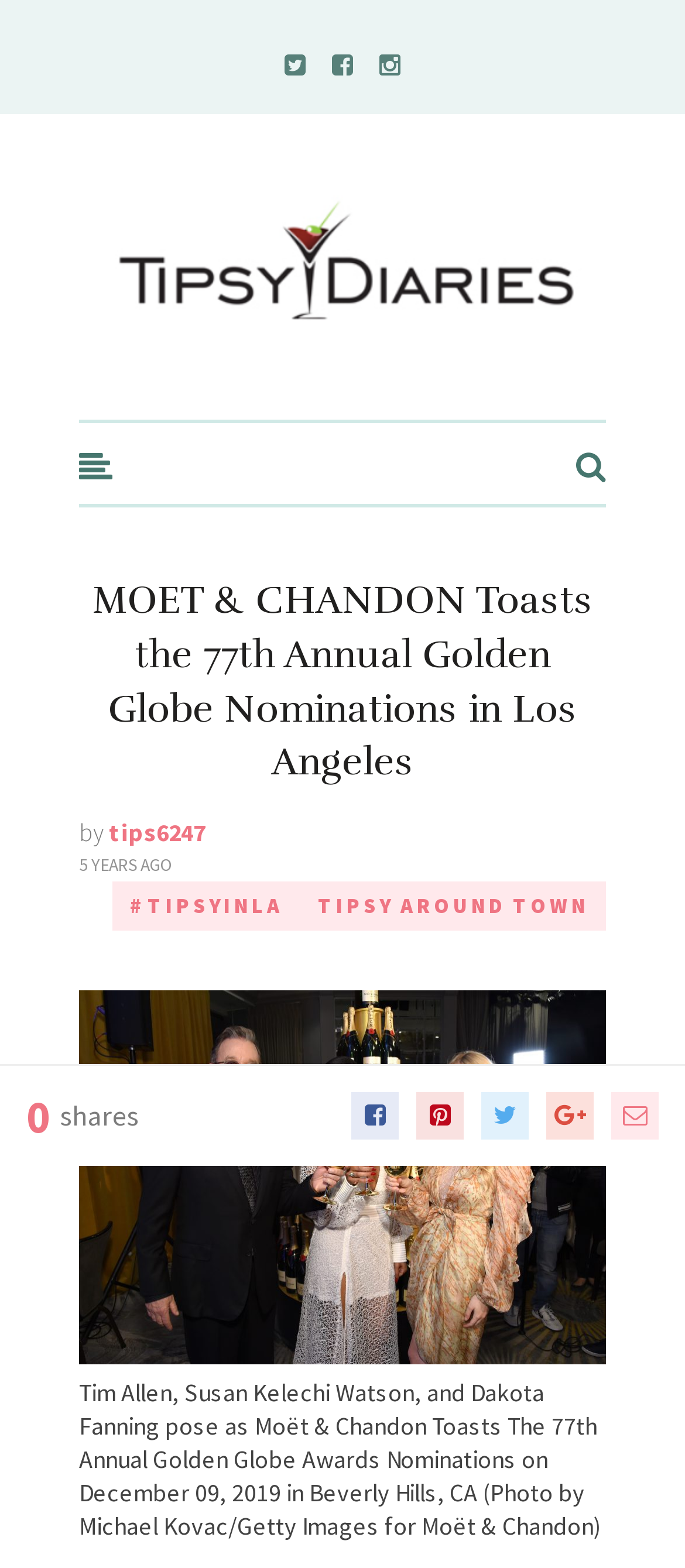Provide your answer in one word or a succinct phrase for the question: 
Who are the people in the photo?

Tim Allen, Susan Kelechi Watson, and Dakota Fanning